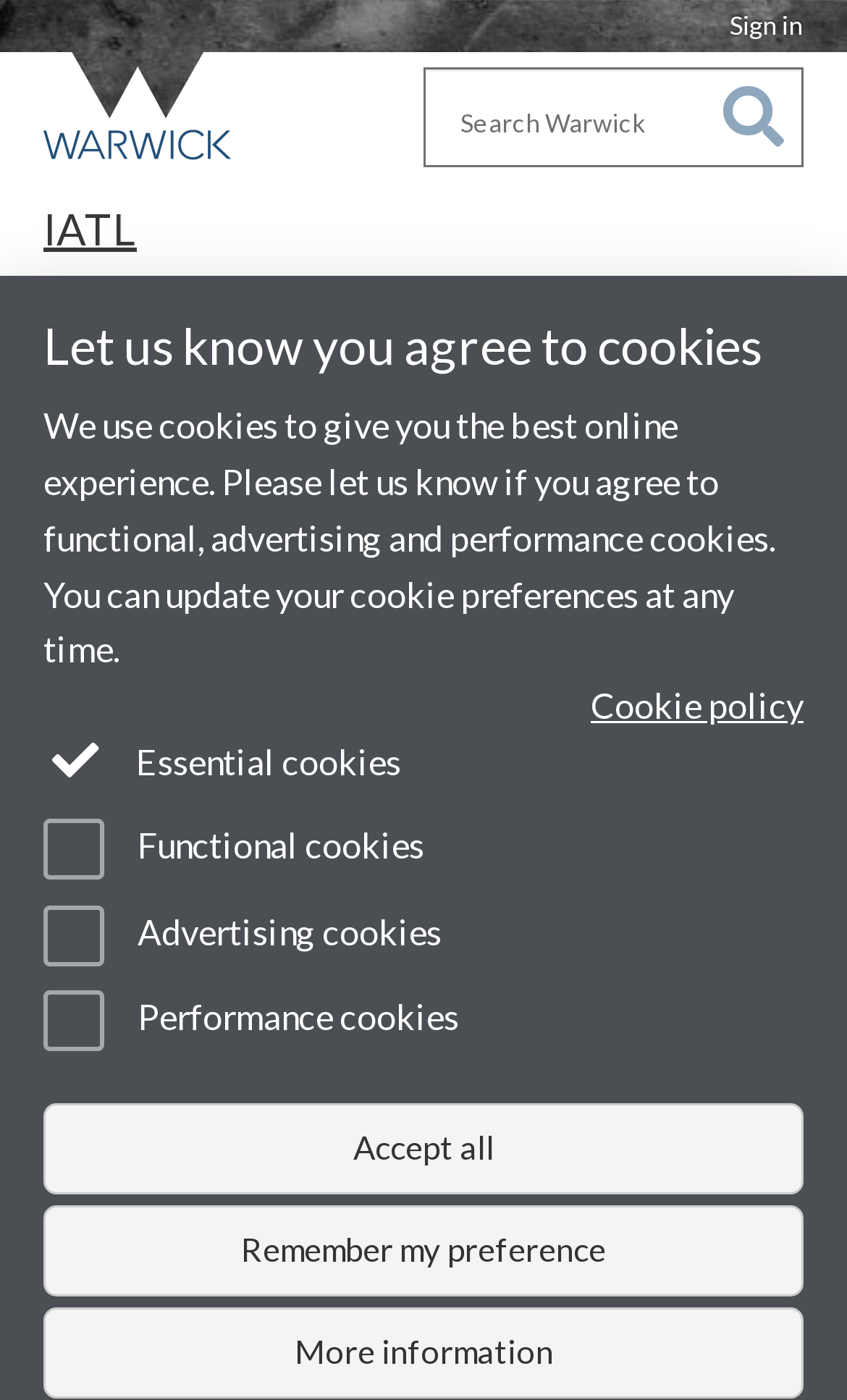What is the name of the project?
Please ensure your answer to the question is detailed and covers all necessary aspects.

I found the answer by looking at the heading 'Strawberry Sauce' which is located at the top of the webpage, indicating that the webpage is about a project called Strawberry Sauce.